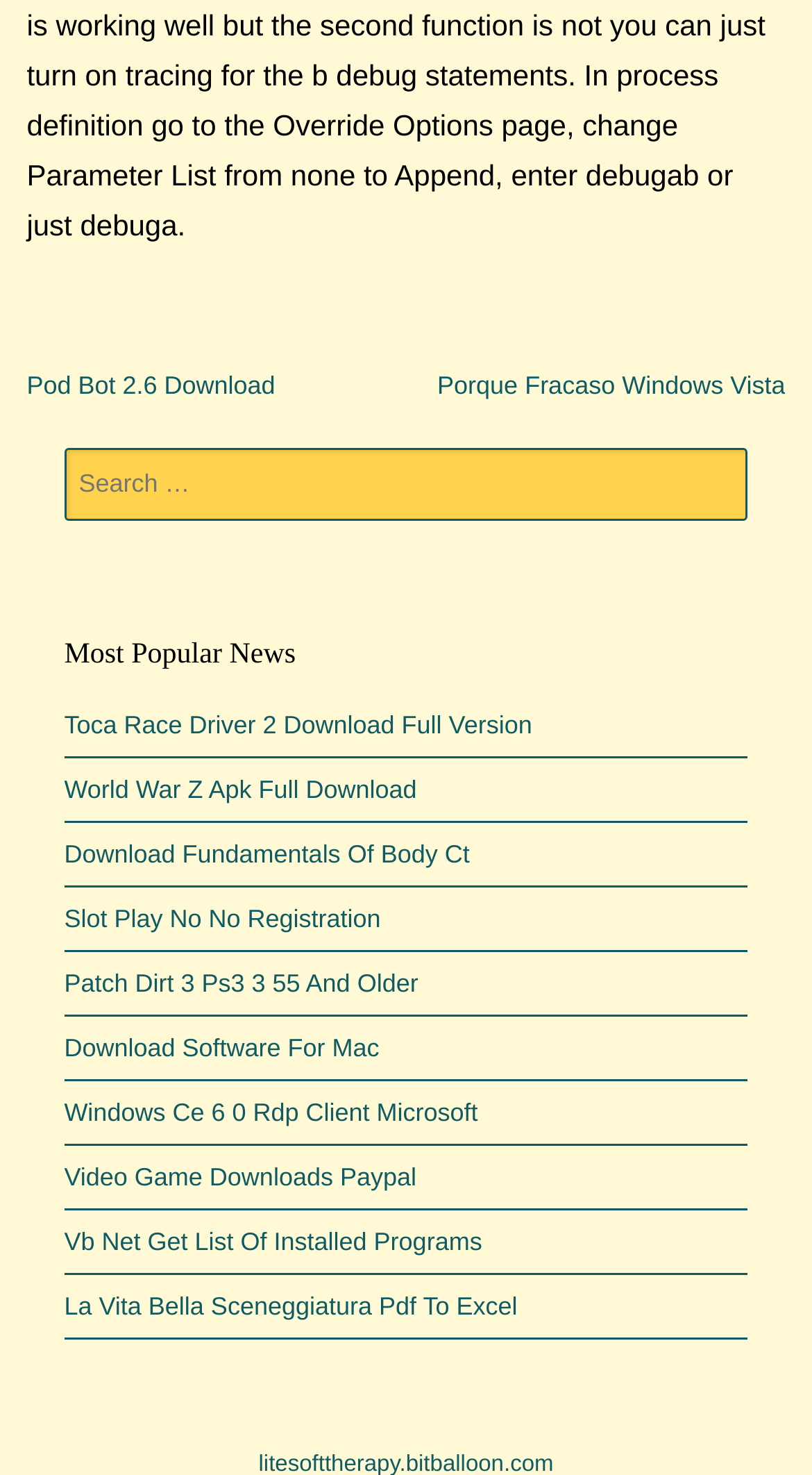What is the text of the first link on the page?
Based on the image, provide your answer in one word or phrase.

Pod Bot 2.6 Download